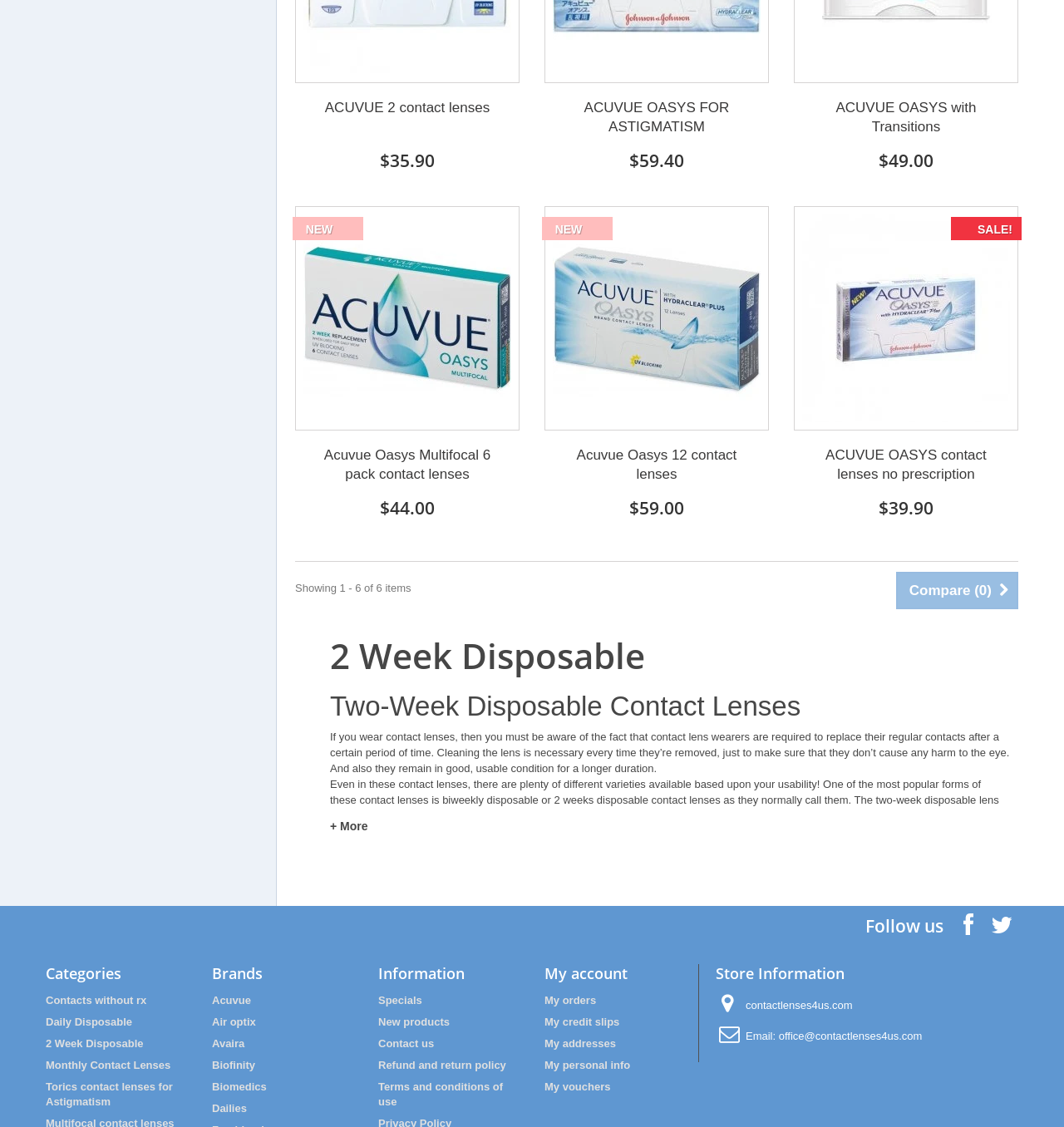Please determine the bounding box of the UI element that matches this description: Class Kits. The coordinates should be given as (top-left x, top-left y, bottom-right x, bottom-right y), with all values between 0 and 1.

None